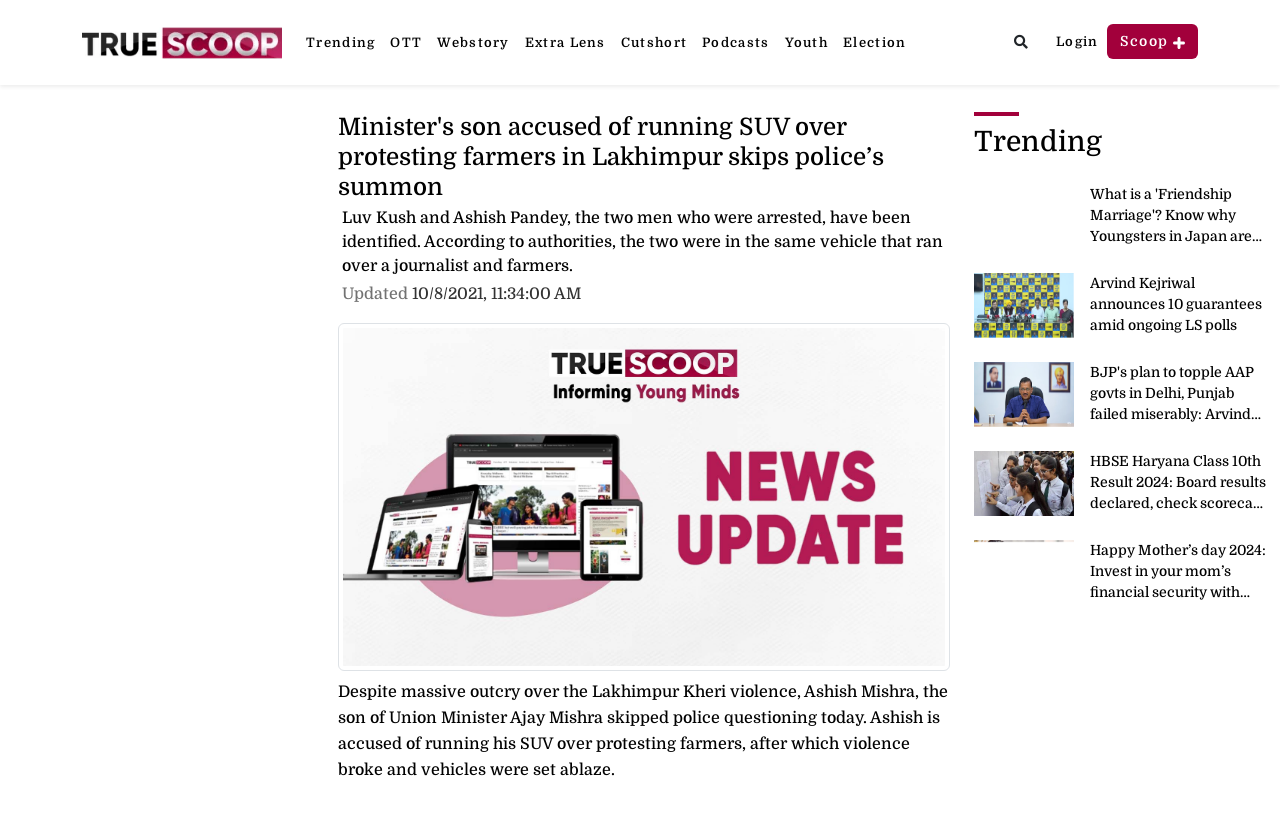Please specify the coordinates of the bounding box for the element that should be clicked to carry out this instruction: "Click on the 'truescoop' link". The coordinates must be four float numbers between 0 and 1, formatted as [left, top, right, bottom].

[0.064, 0.024, 0.22, 0.079]